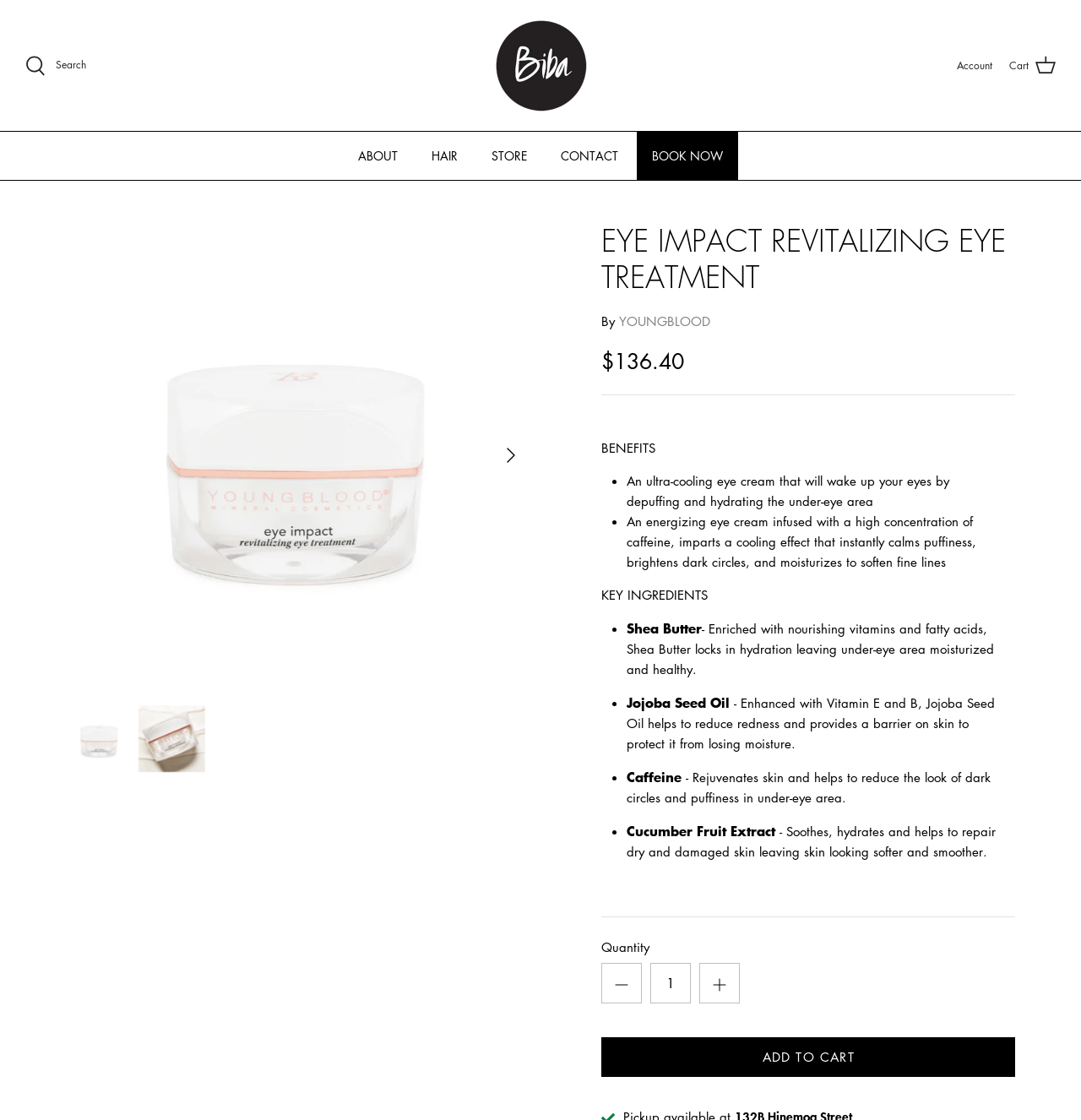Please identify the bounding box coordinates of the region to click in order to complete the task: "Book now". The coordinates must be four float numbers between 0 and 1, specified as [left, top, right, bottom].

[0.589, 0.118, 0.683, 0.161]